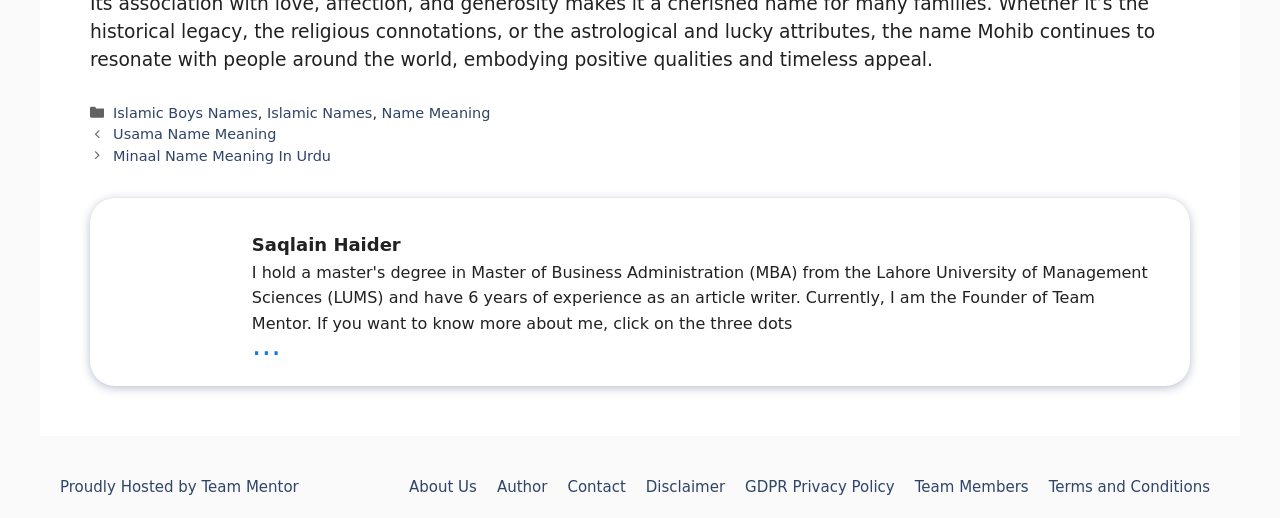Answer the following inquiry with a single word or phrase:
What is the purpose of the link 'Contact'?

To contact the webpage owner